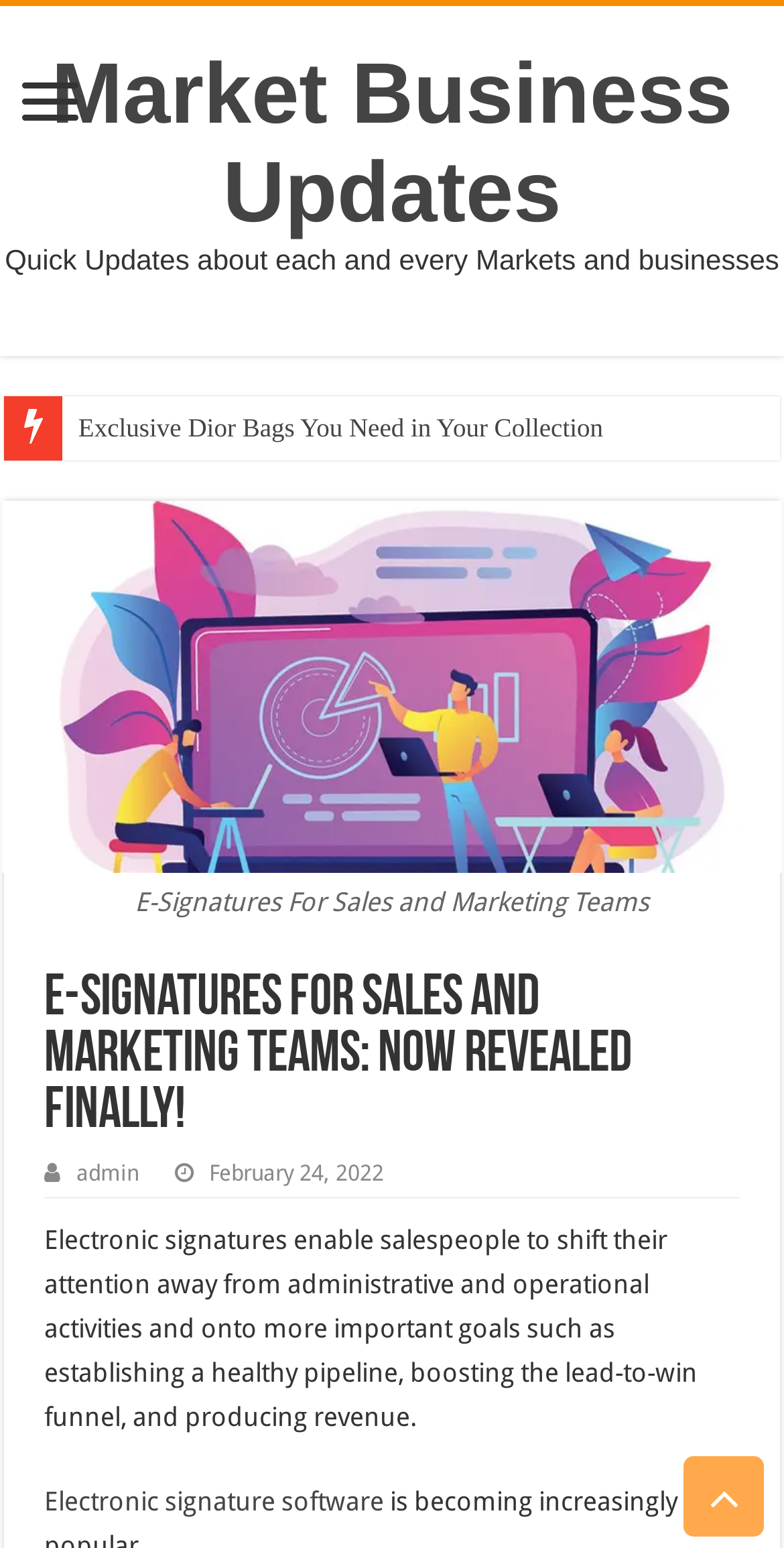Given the content of the image, can you provide a detailed answer to the question?
What is the date of the article?

I found the date of the article by looking at the static text element located at the bottom of the webpage, which says 'February 24, 2022'.